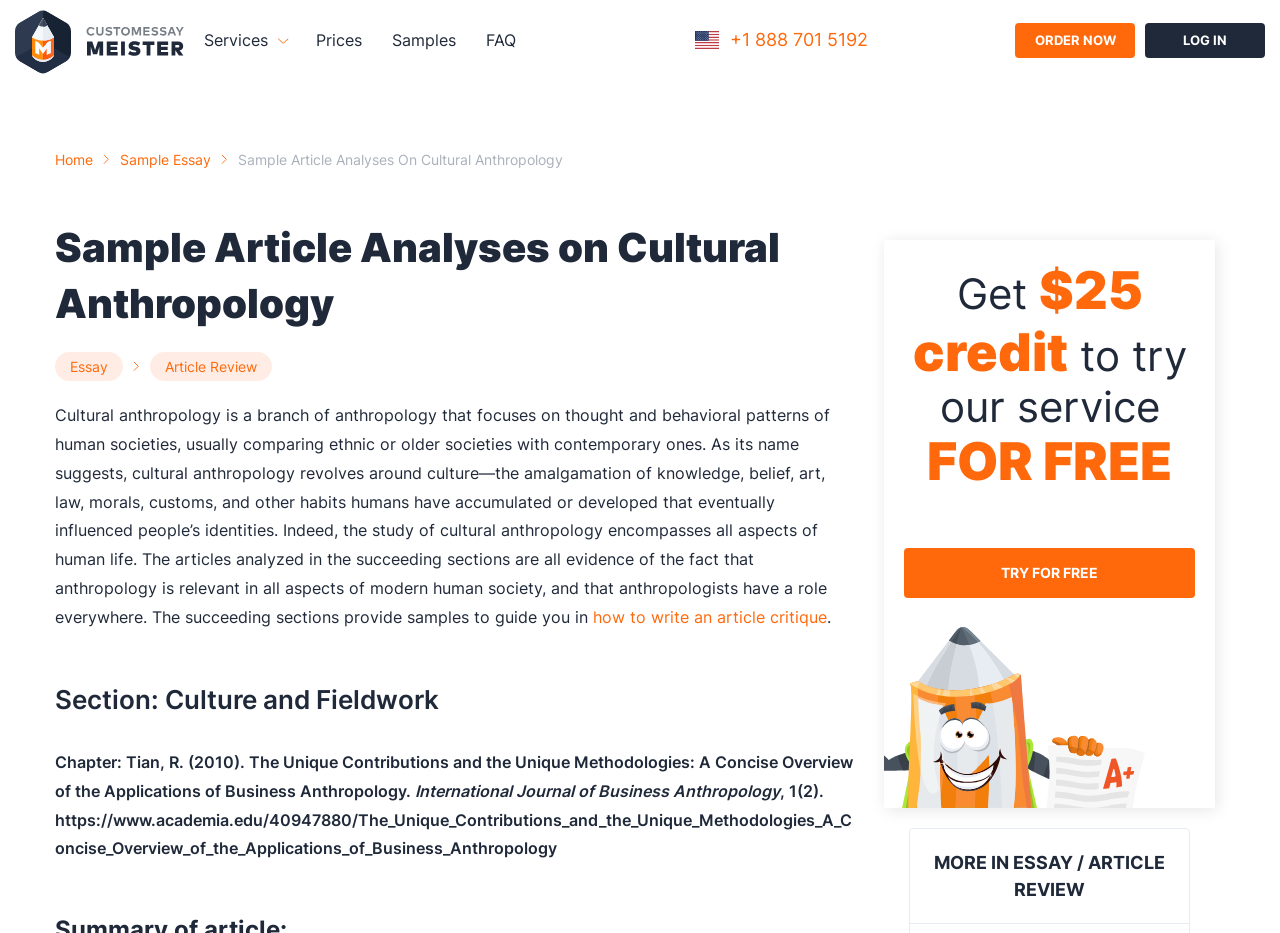Provide an in-depth caption for the webpage.

This webpage is about sample article analyses on cultural anthropology. At the top left, there is a logo with a link to the homepage, accompanied by an image. Below the logo, there are several links to different services, including "Prices", "Samples", and "FAQ". To the right of these links, there is a phone number and a call-to-action button "ORDER NOW" and "LOG IN".

The main content of the webpage is divided into sections. The first section has a heading "Sample Article Analyses on Cultural Anthropology" and a brief introduction to cultural anthropology. Below the introduction, there is a link to a guide on "how to write an article critique".

The next section is titled "Section: Culture and Fieldwork" and contains an analysis of an article titled "The Unique Contributions and the Unique Methodologies: A Concise Overview of the Applications of Business Anthropology" by Tian, R. (2010). The article is from the International Journal of Business Anthropology, and there is a link to the article on Academia.edu.

On the right side of the webpage, there is a promotional section that offers $25 credit to try their service for free. There is a call-to-action button "TRY FOR FREE" below the promotion.

At the bottom of the webpage, there is a header with a link to more essay and article reviews.